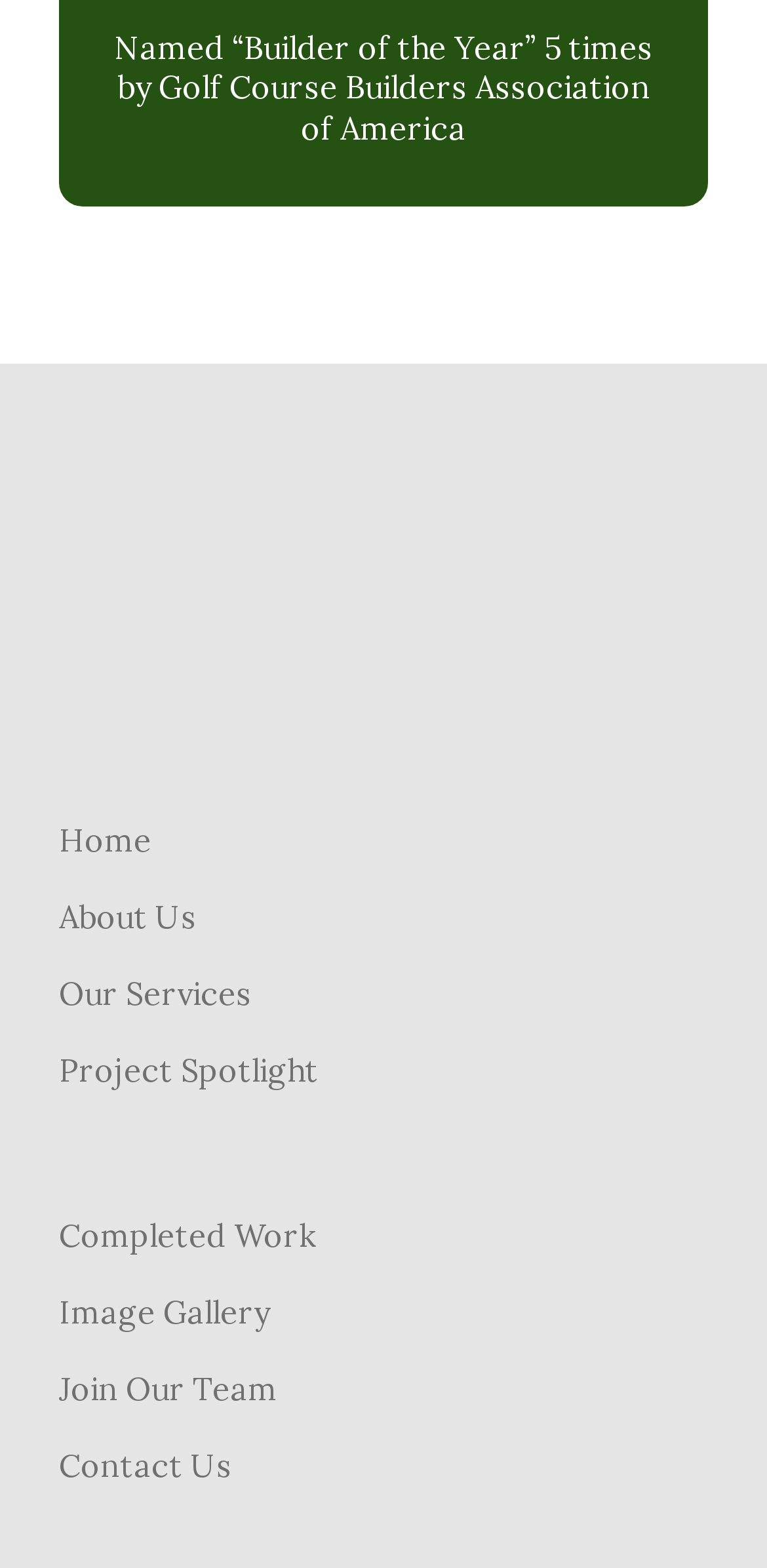Please identify the bounding box coordinates of the element I should click to complete this instruction: 'Click on NEXT Unclaimed Packages Store'. The coordinates should be given as four float numbers between 0 and 1, like this: [left, top, right, bottom].

None